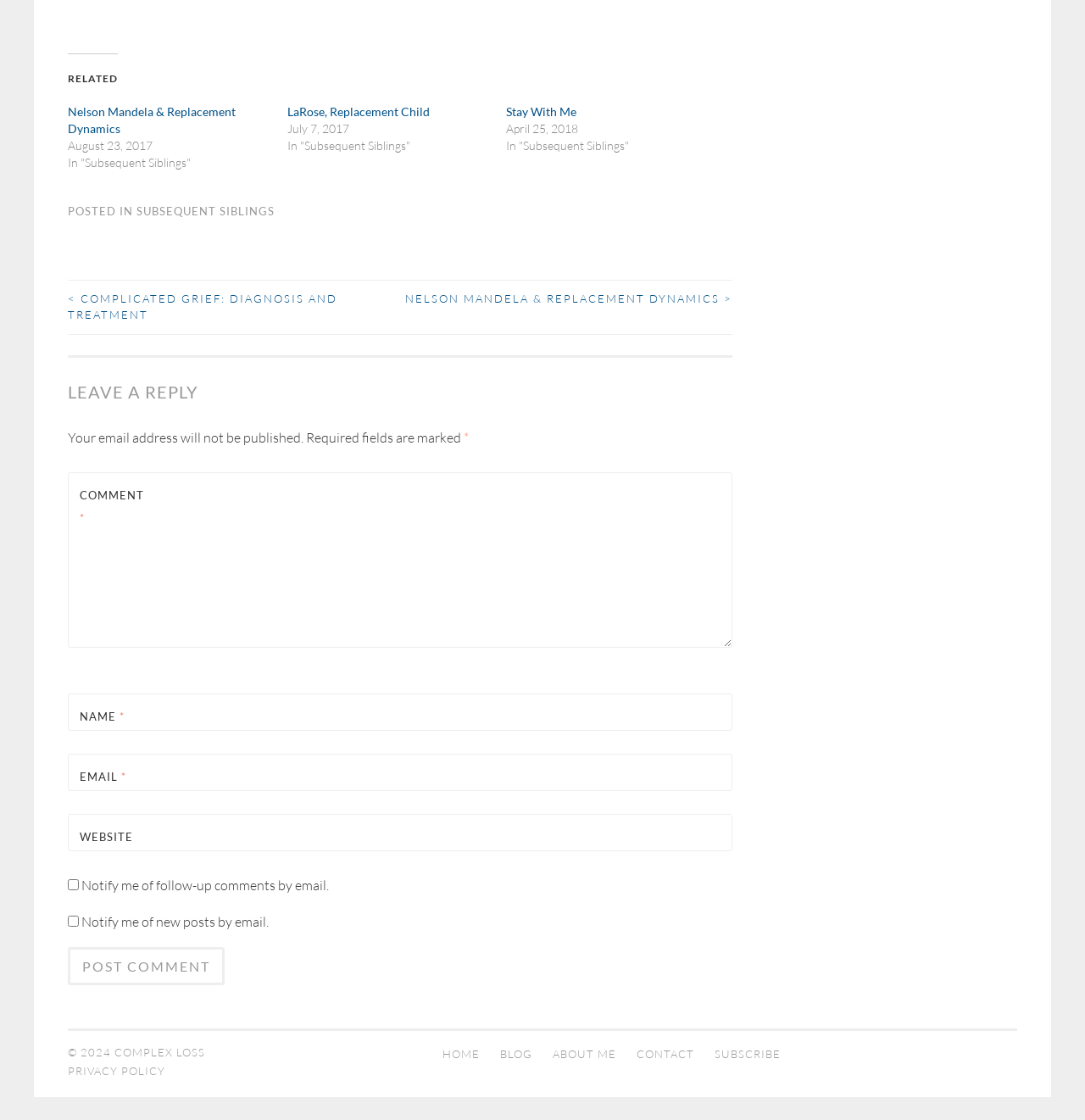Find the bounding box coordinates of the clickable area that will achieve the following instruction: "Click on the 'HOME' link".

[0.4, 0.935, 0.45, 0.947]